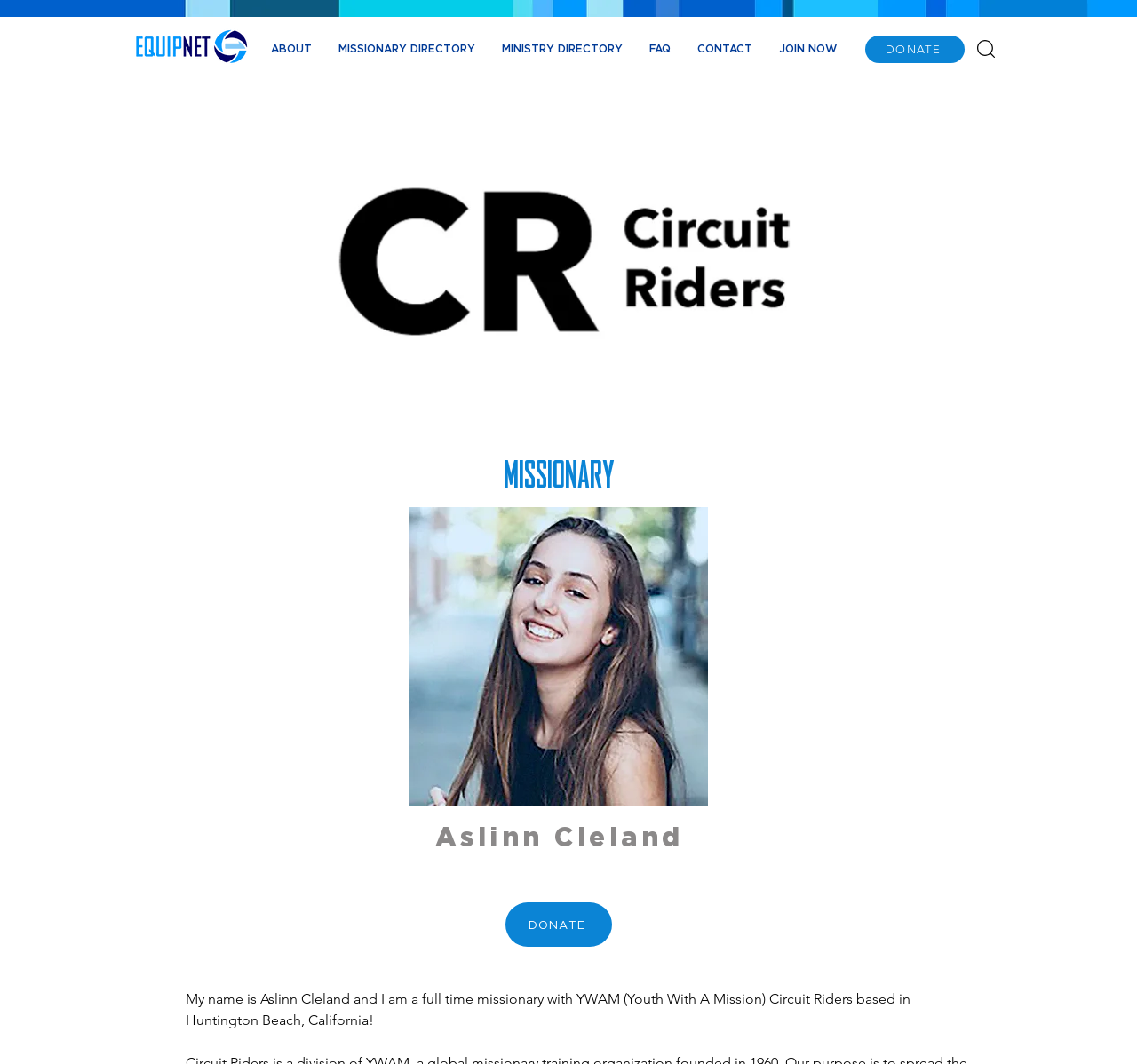What is the name of the missionary?
Using the visual information, respond with a single word or phrase.

Aslinn Cleland